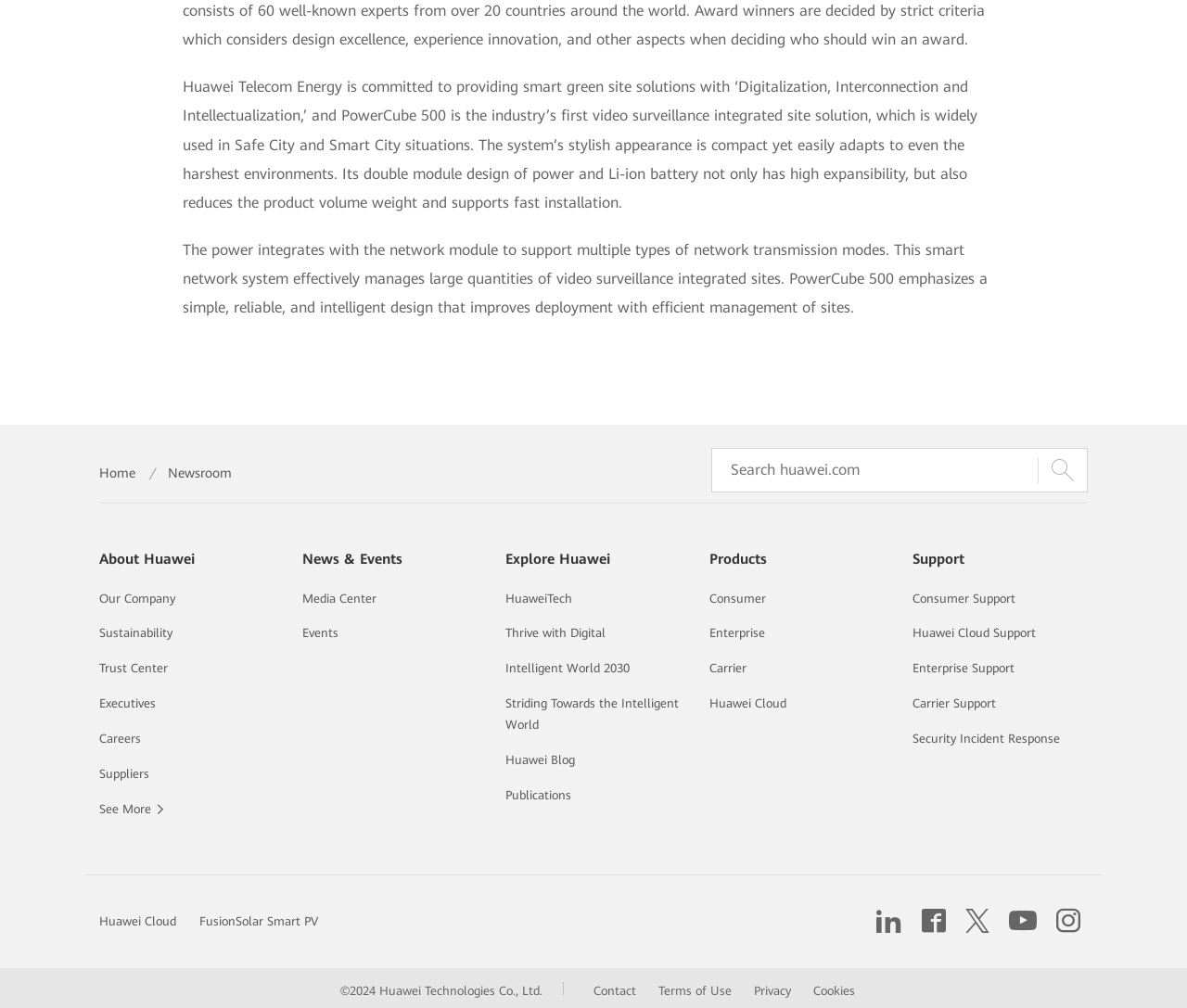Determine the bounding box coordinates of the clickable element necessary to fulfill the instruction: "Search for something on huawei.com". Provide the coordinates as four float numbers within the 0 to 1 range, i.e., [left, top, right, bottom].

[0.599, 0.444, 0.917, 0.488]